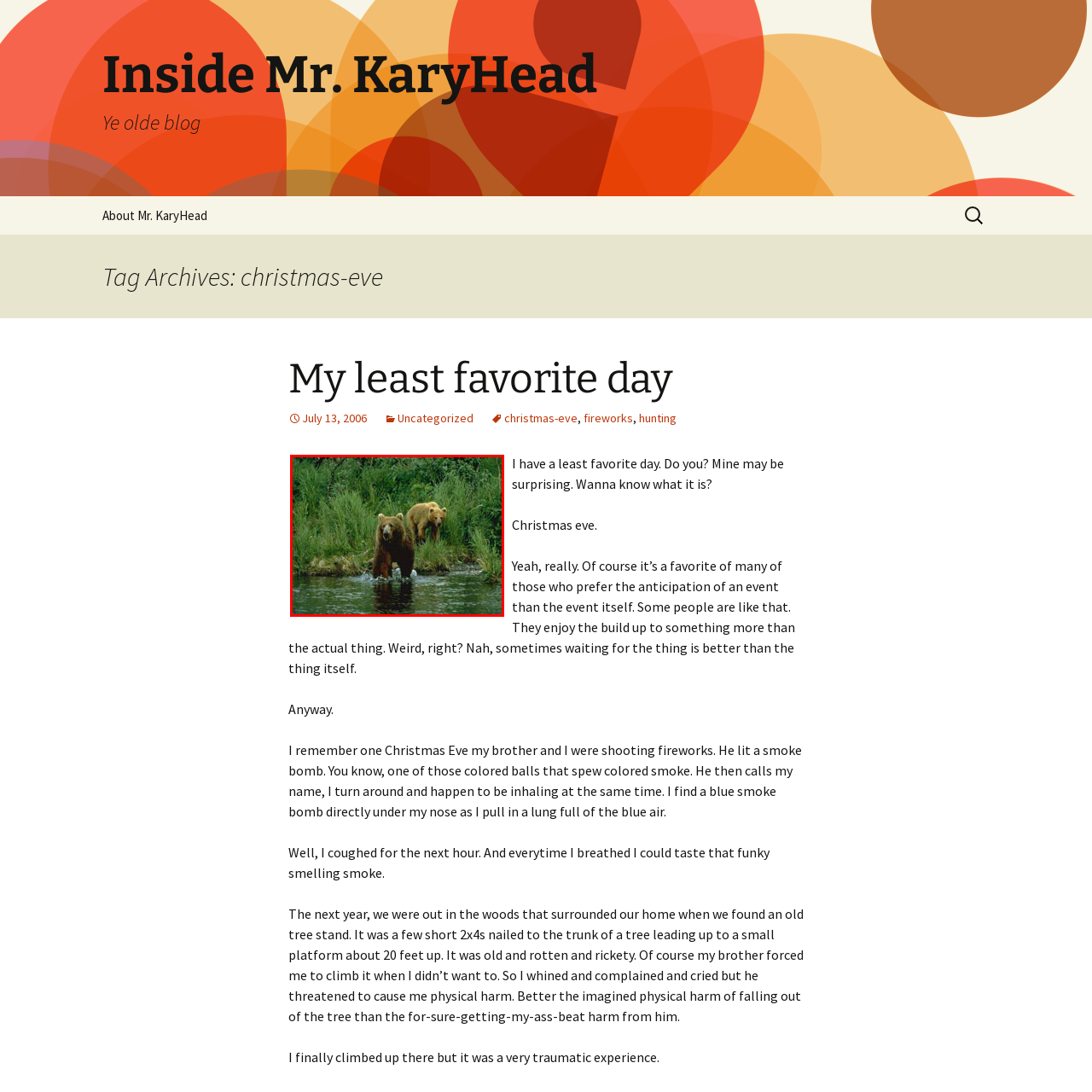What is the age of the smaller bear?
Please examine the image within the red bounding box and provide a comprehensive answer based on the visual details you observe.

The caption describes the smaller bear as a 'cub', which implies that it is a young bear, likely in its early stages of development.